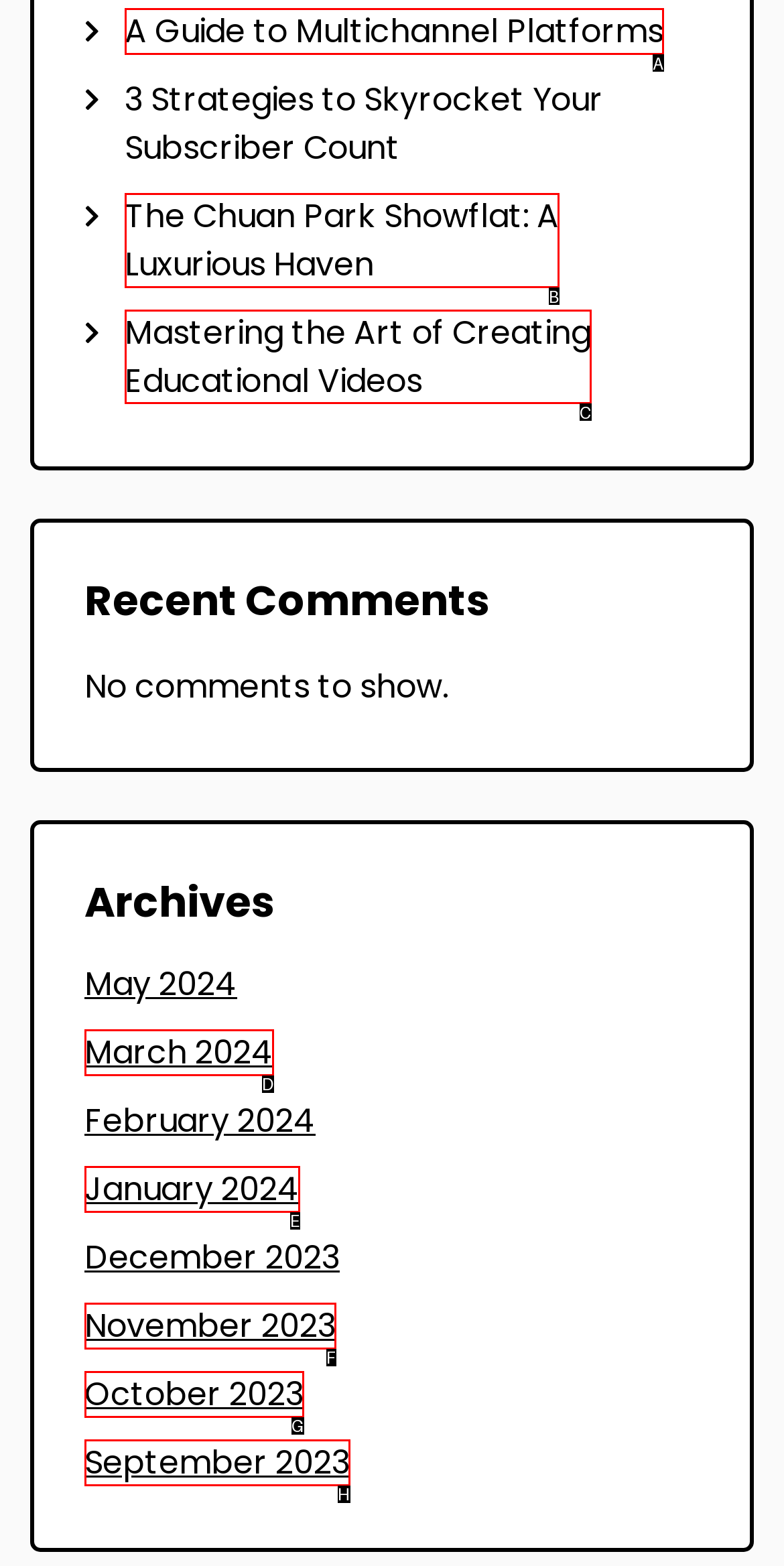Select the correct HTML element to complete the following task: Learn about creating educational videos
Provide the letter of the choice directly from the given options.

C